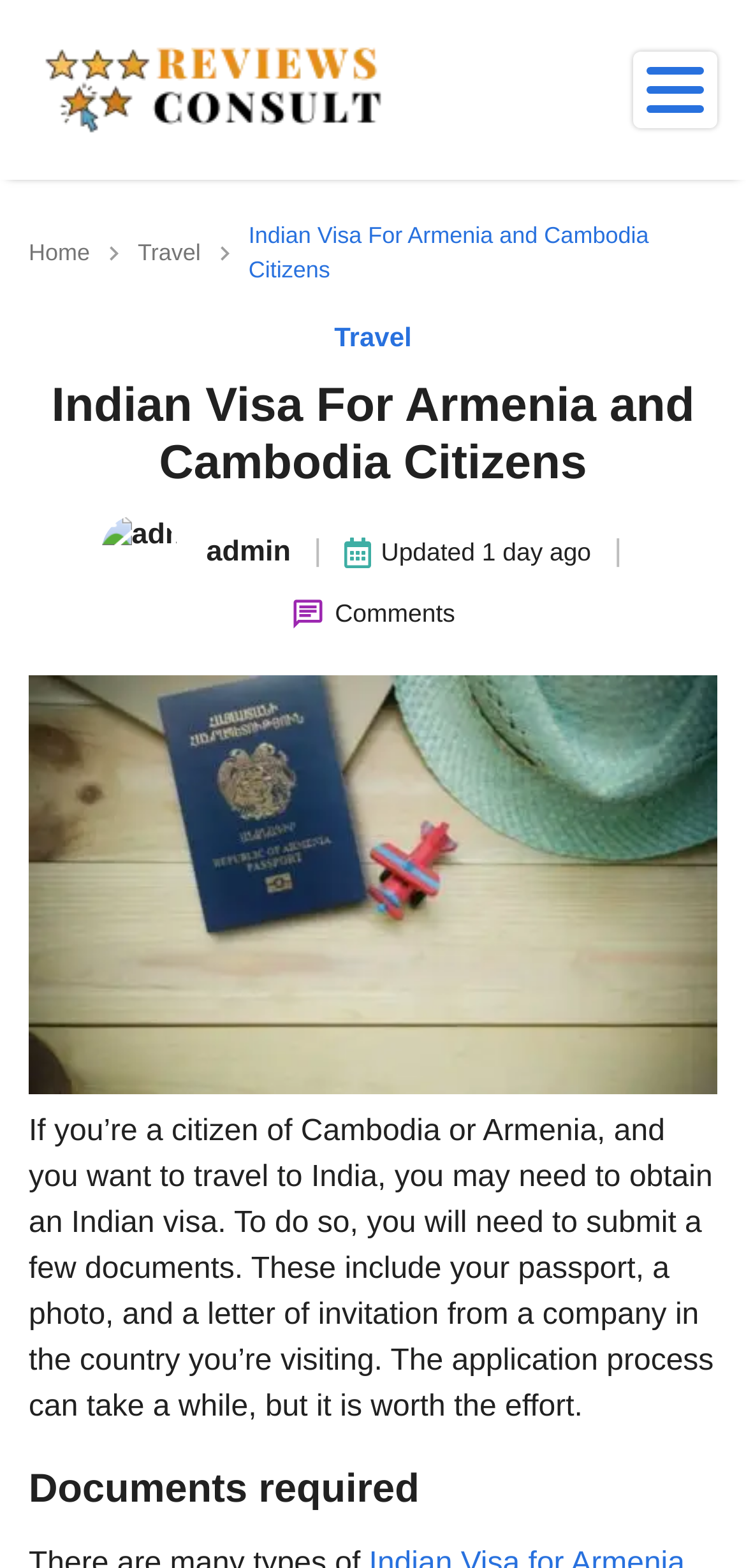Bounding box coordinates are specified in the format (top-left x, top-left y, bottom-right x, bottom-right y). All values are floating point numbers bounded between 0 and 1. Please provide the bounding box coordinate of the region this sentence describes: alt="Reviews Consult"

[0.038, 0.01, 0.536, 0.105]